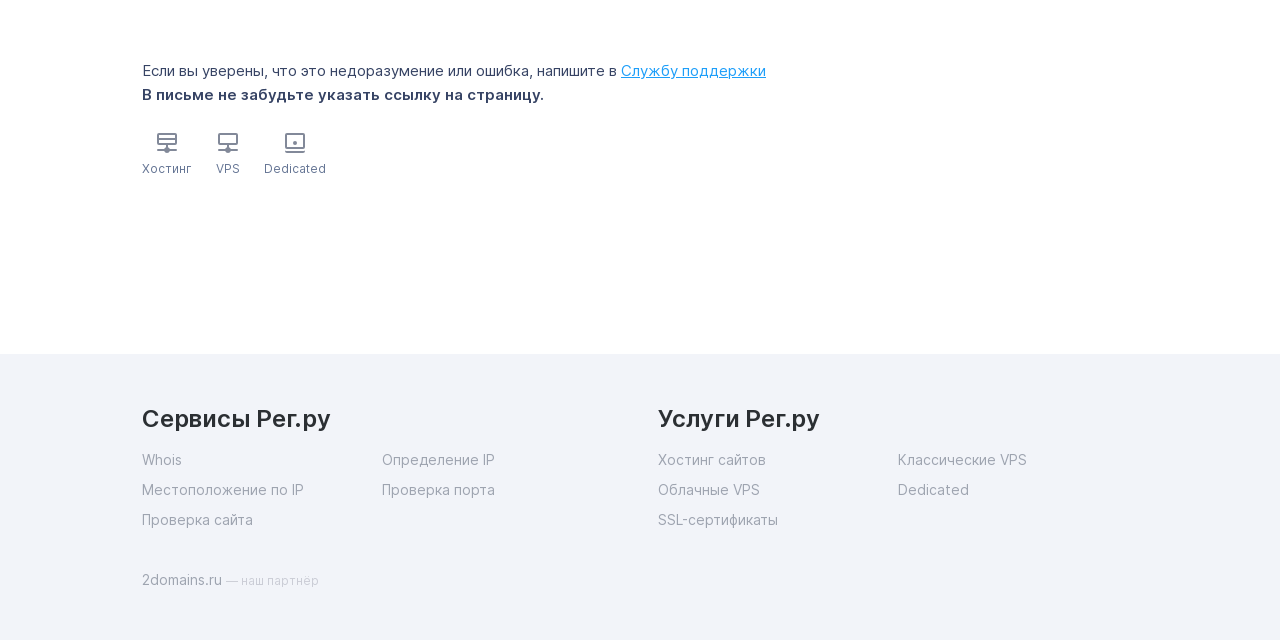Based on the element description, predict the bounding box coordinates (top-left x, top-left y, bottom-right x, bottom-right y) for the UI element in the screenshot: 2domains.ru

[0.111, 0.892, 0.177, 0.919]